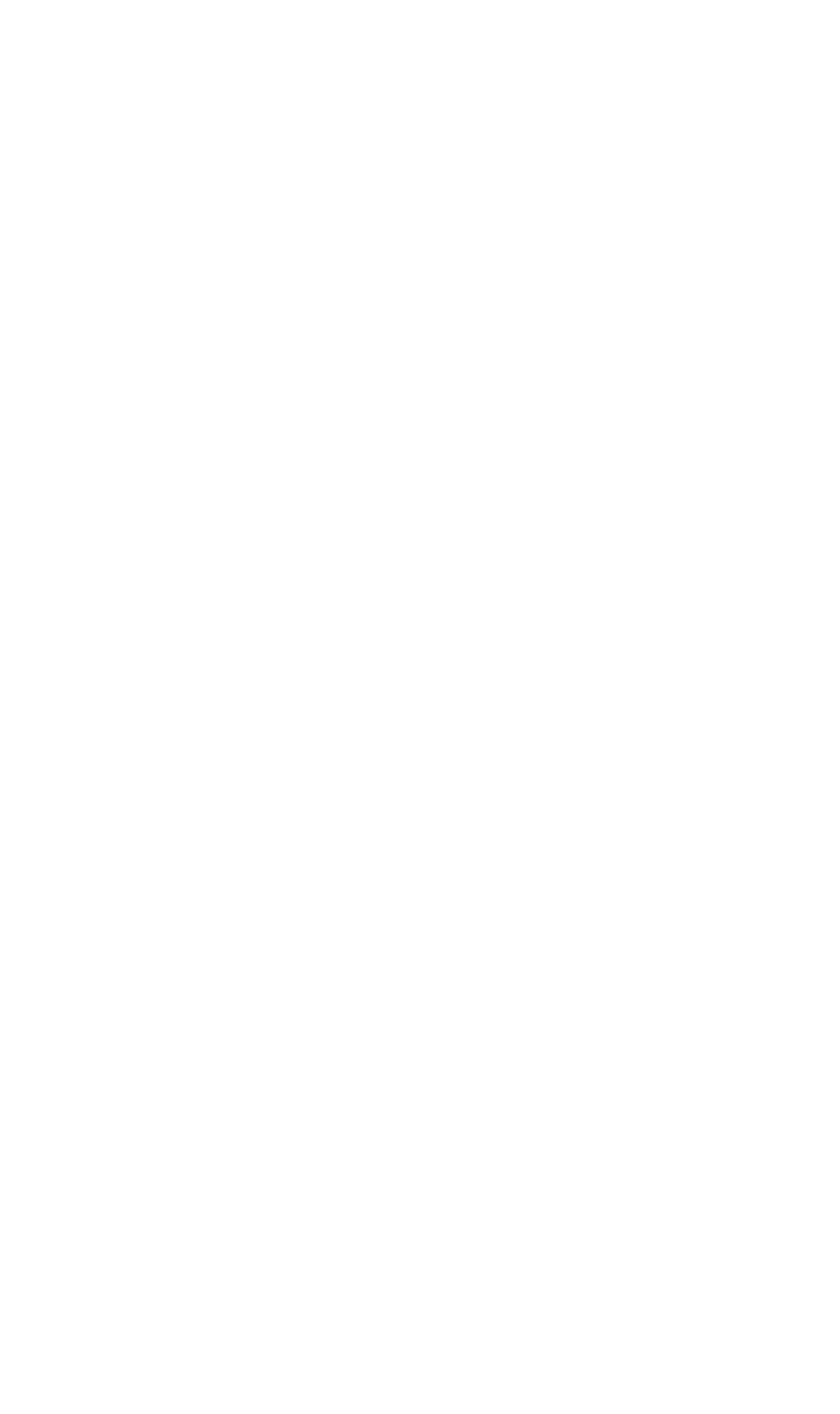Please identify the bounding box coordinates of the clickable area that will allow you to execute the instruction: "Click the Home link".

[0.038, 0.364, 0.379, 0.466]